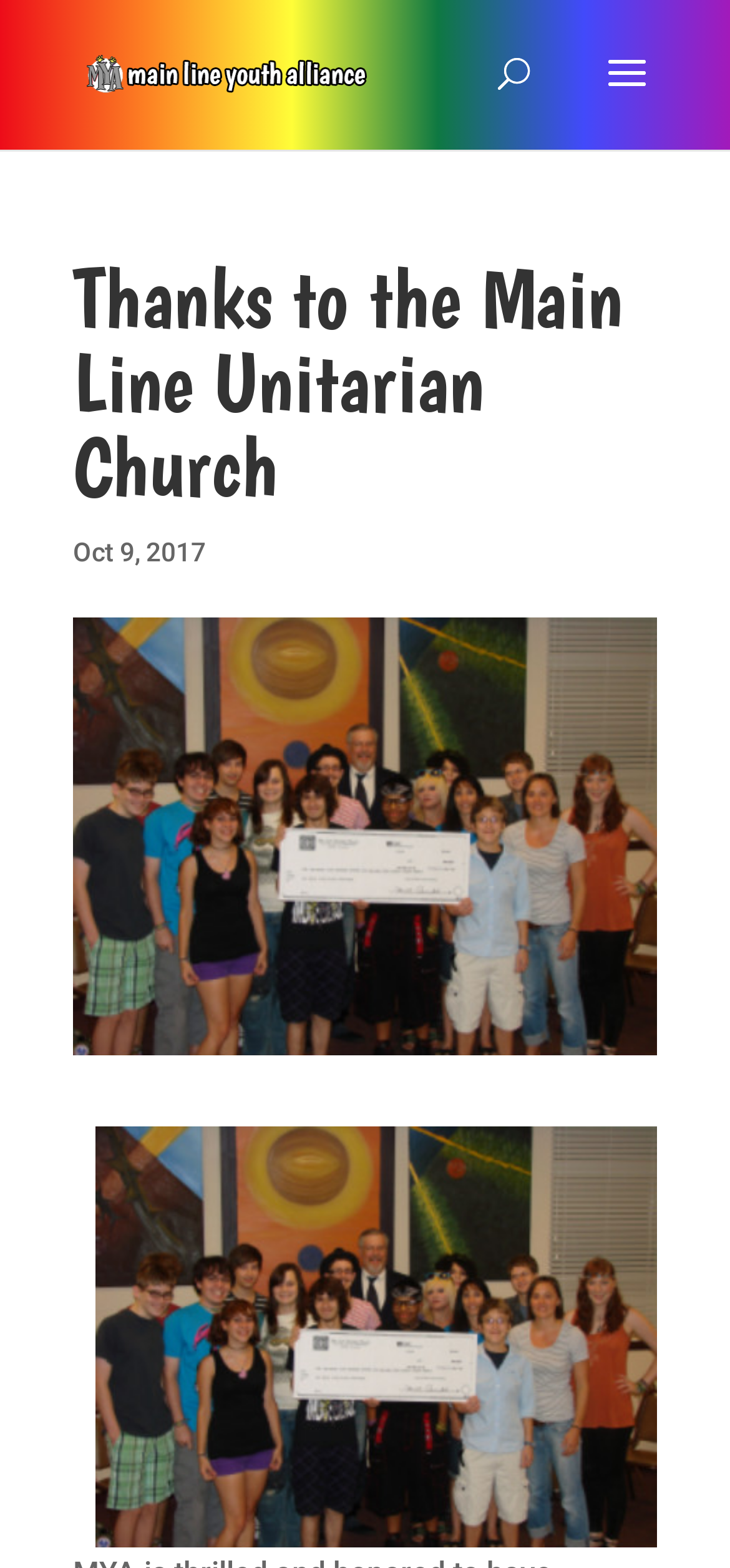What is the name of the organization that received the donation?
Refer to the image and answer the question using a single word or phrase.

Main Line Youth Alliance